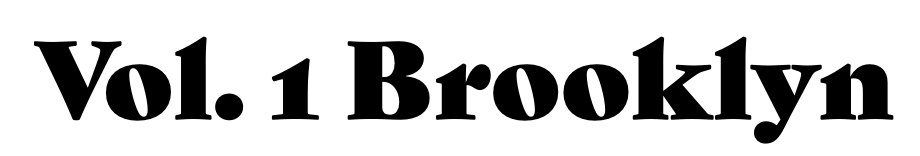Give a detailed account of the visual elements in the image.

The image displays the title "Vol. 1 Brooklyn" in a striking, bold font. The design emphasizes the words with a clean, modern aesthetic, capturing the essence of the publication. This title likely represents the first volume of a series, hinting at a focus on literary content, culture, or local narratives centered around Brooklyn. The artistic choice of typography contributes to the overall appeal, suggesting a thoughtful and curated collection of writings or stories that are emblematic of Brooklyn's vibrant literary scene.